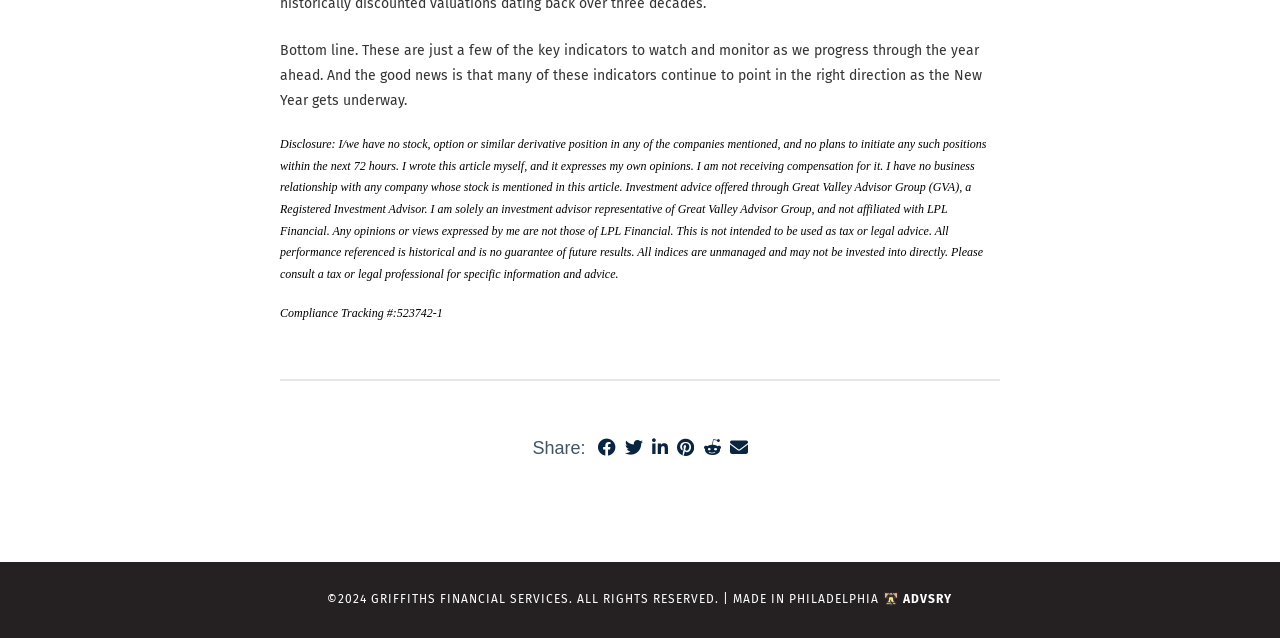Locate the UI element described by ADVSRY and provide its bounding box coordinates. Use the format (top-left x, top-left y, bottom-right x, bottom-right y) with all values as floating point numbers between 0 and 1.

[0.69, 0.918, 0.744, 0.959]